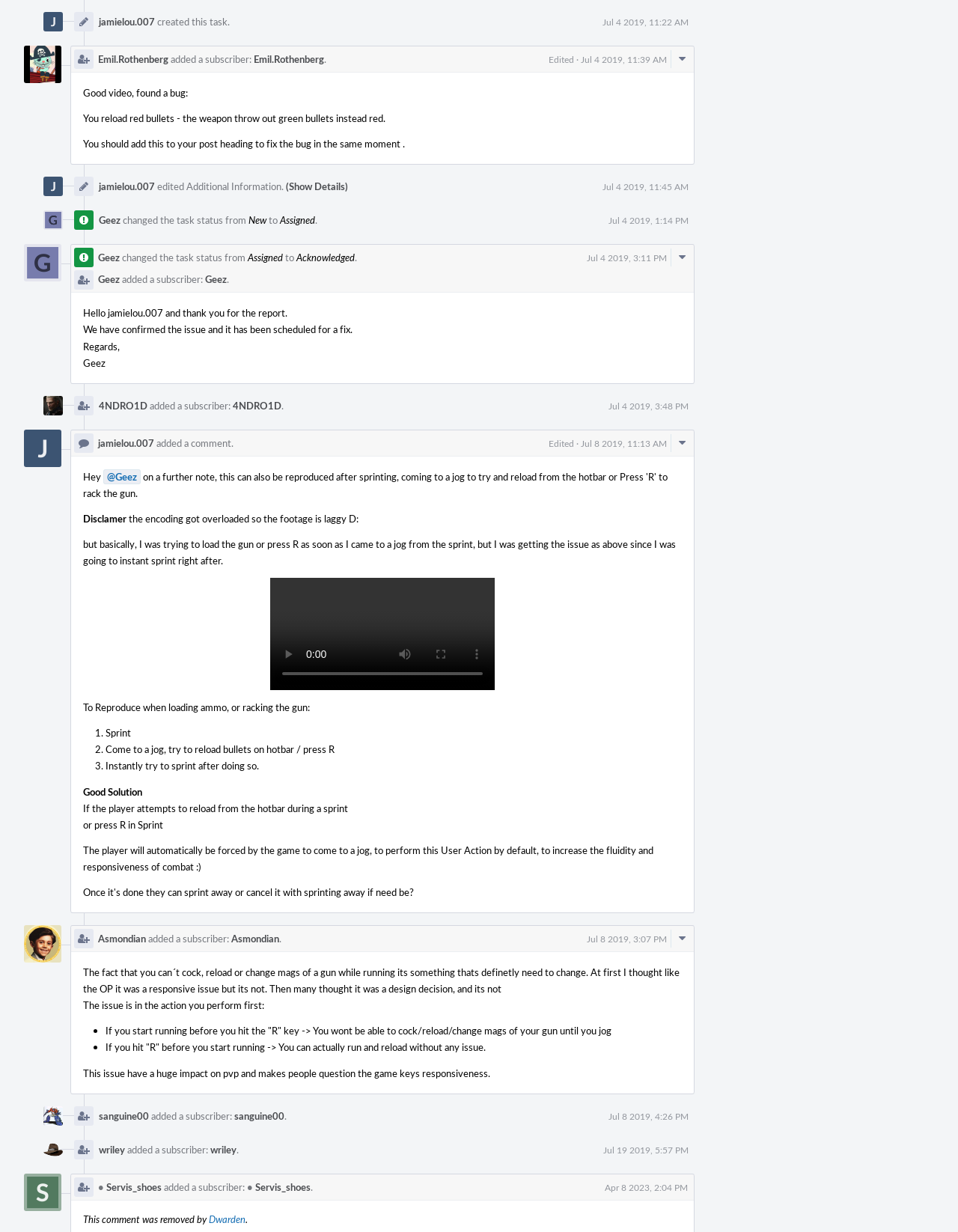Determine the bounding box coordinates of the clickable region to carry out the instruction: "Search for something in the textbox".

None